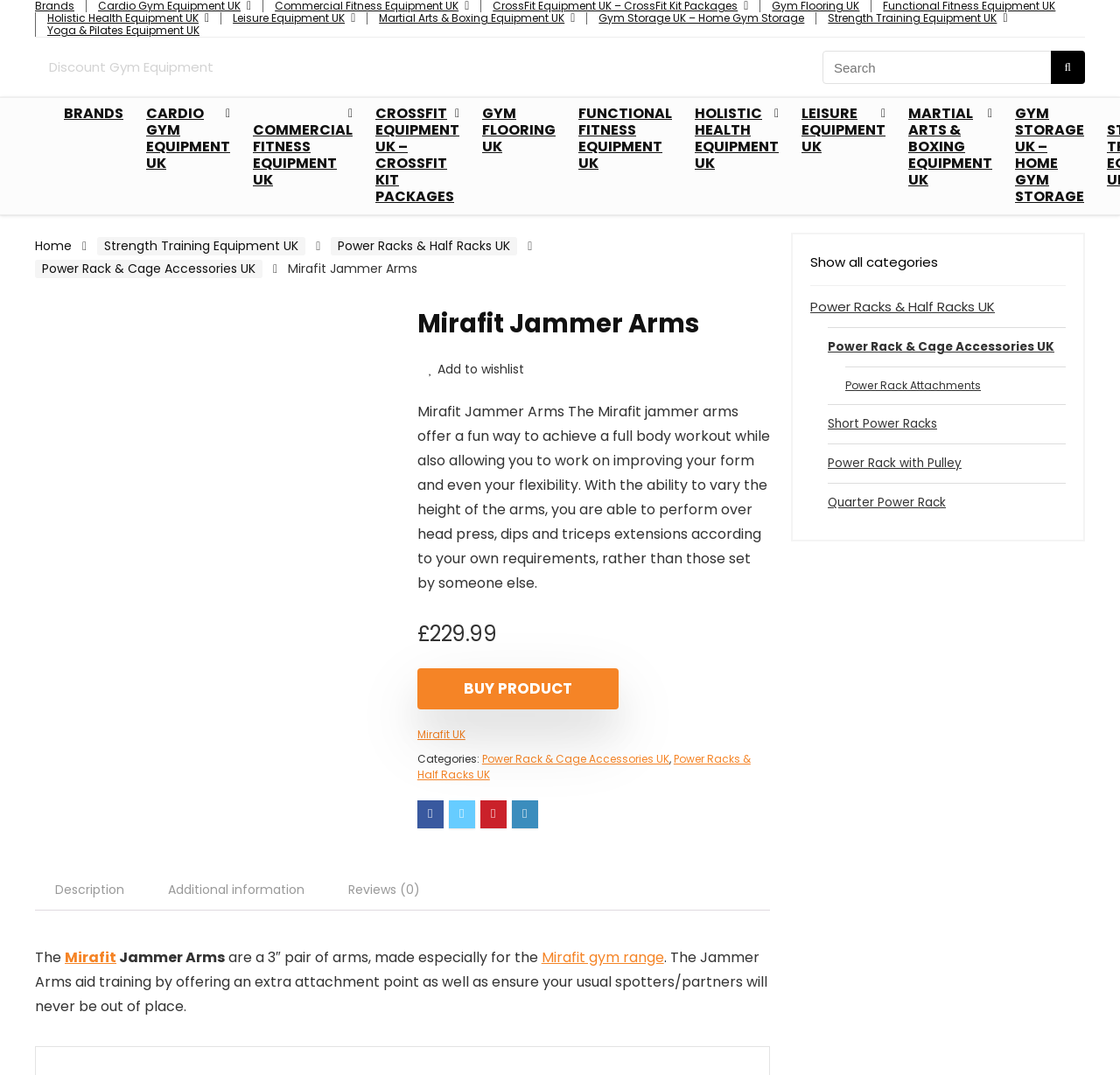Please find the bounding box coordinates of the element that needs to be clicked to perform the following instruction: "Read related post about Peter Lilley referring Channel 4 to Ofcom". The bounding box coordinates should be four float numbers between 0 and 1, represented as [left, top, right, bottom].

None